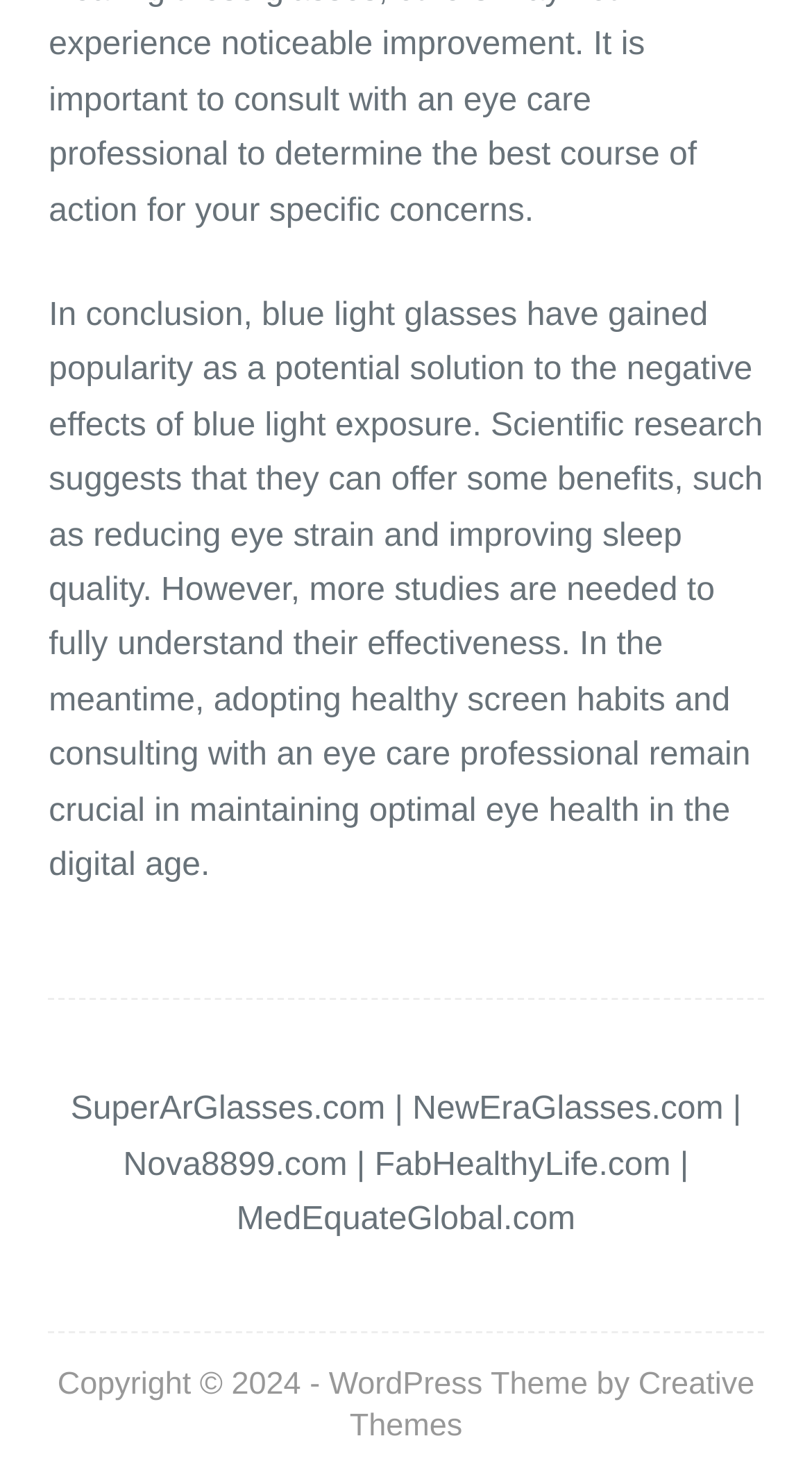Locate the bounding box for the described UI element: "NewEraGlasses.com". Ensure the coordinates are four float numbers between 0 and 1, formatted as [left, top, right, bottom].

[0.508, 0.739, 0.891, 0.763]